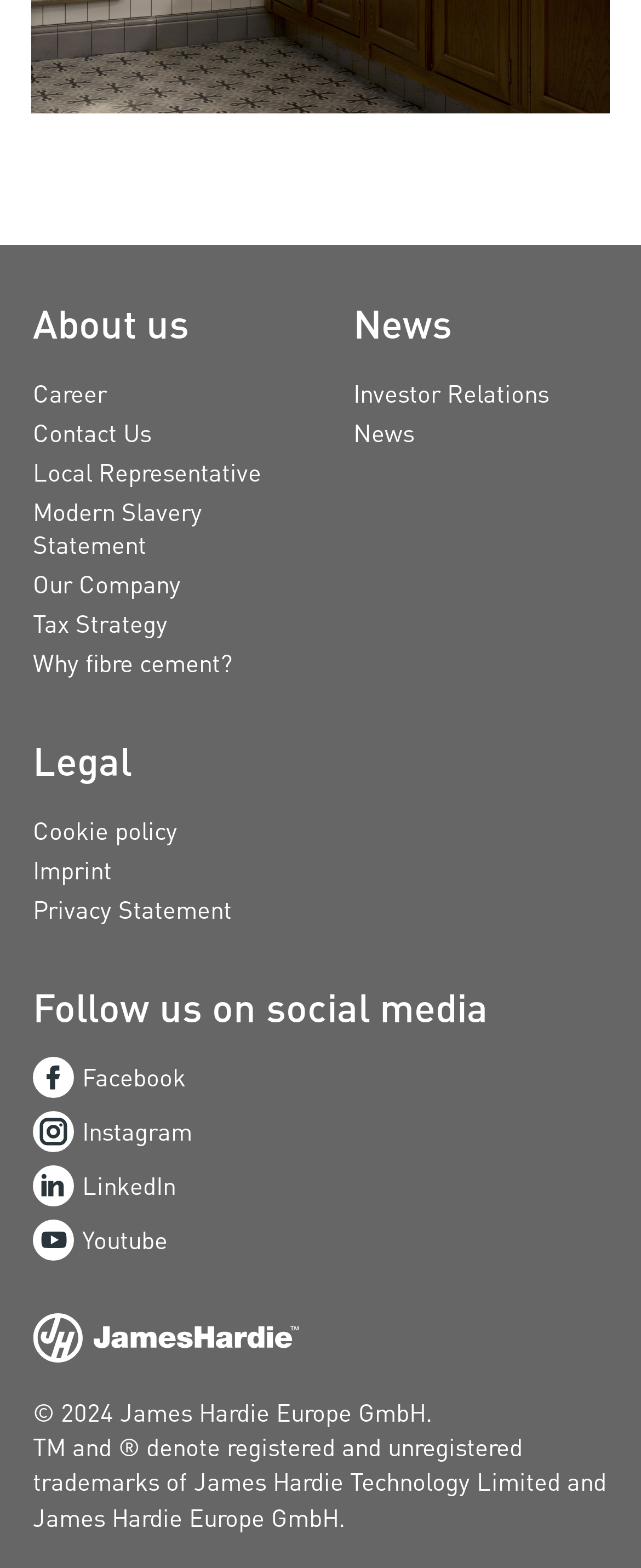Determine the bounding box coordinates of the UI element that matches the following description: "Facebook". The coordinates should be four float numbers between 0 and 1 in the format [left, top, right, bottom].

[0.051, 0.674, 0.762, 0.7]